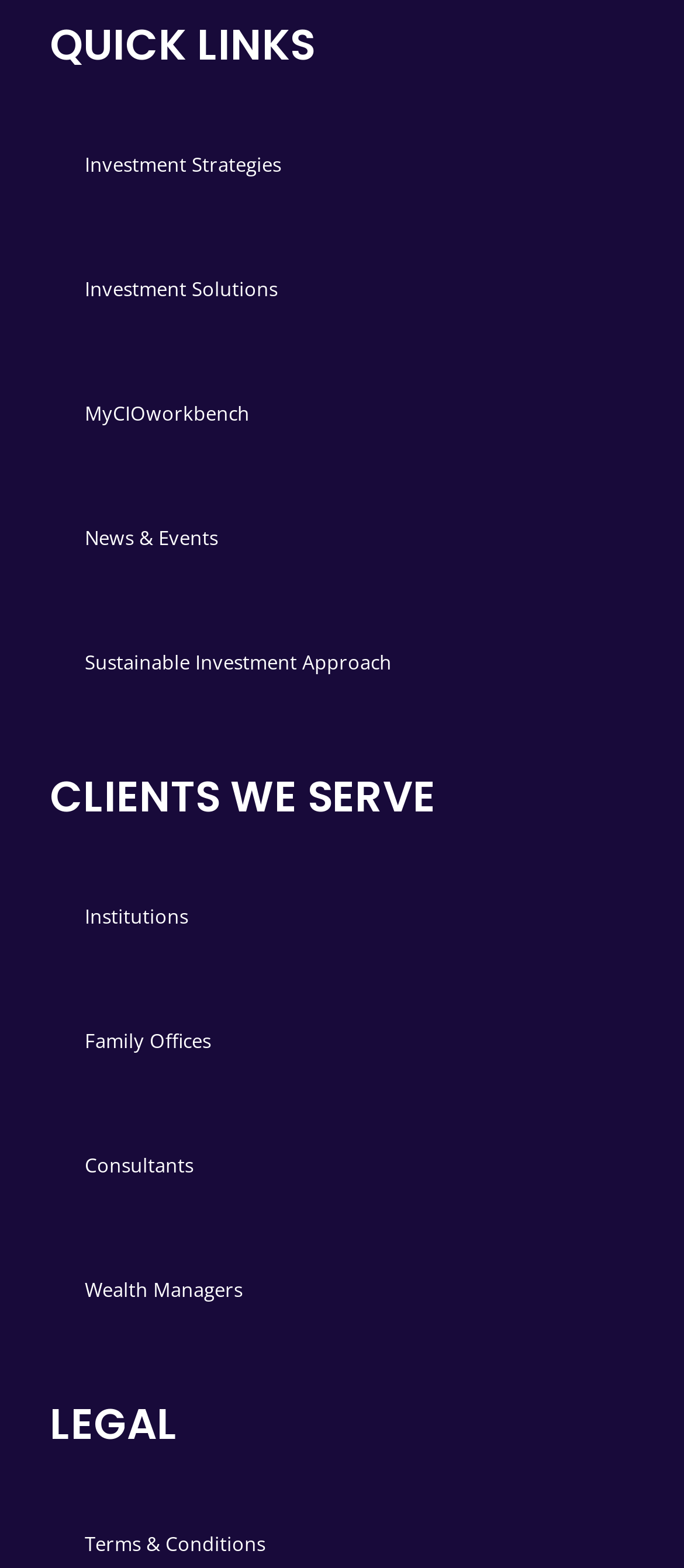Please provide the bounding box coordinates for the element that needs to be clicked to perform the instruction: "View Investment Strategies". The coordinates must consist of four float numbers between 0 and 1, formatted as [left, top, right, bottom].

[0.124, 0.097, 0.411, 0.113]